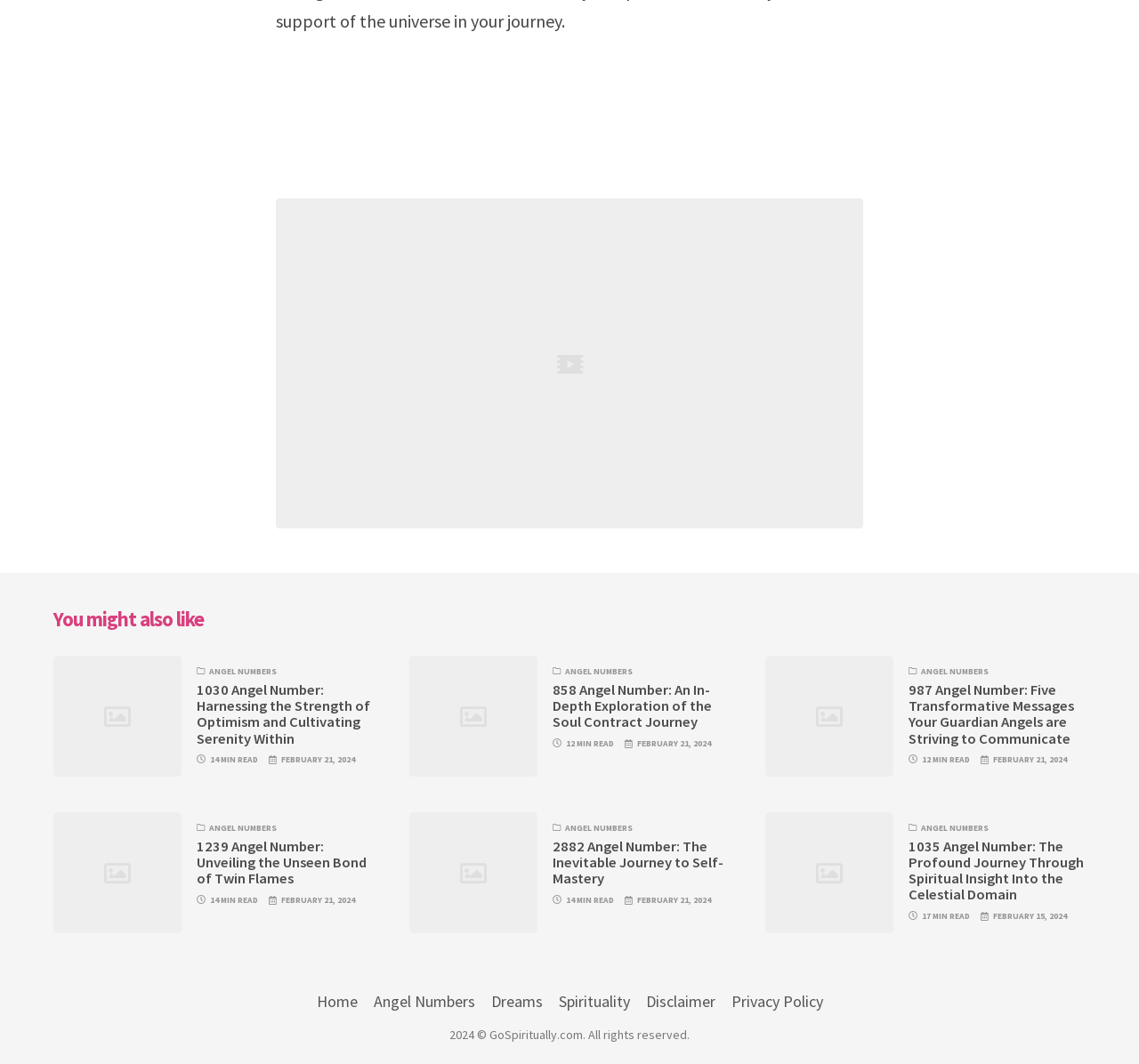Identify the coordinates of the bounding box for the element that must be clicked to accomplish the instruction: "go to 'Angel Numbers'".

[0.328, 0.931, 0.417, 0.95]